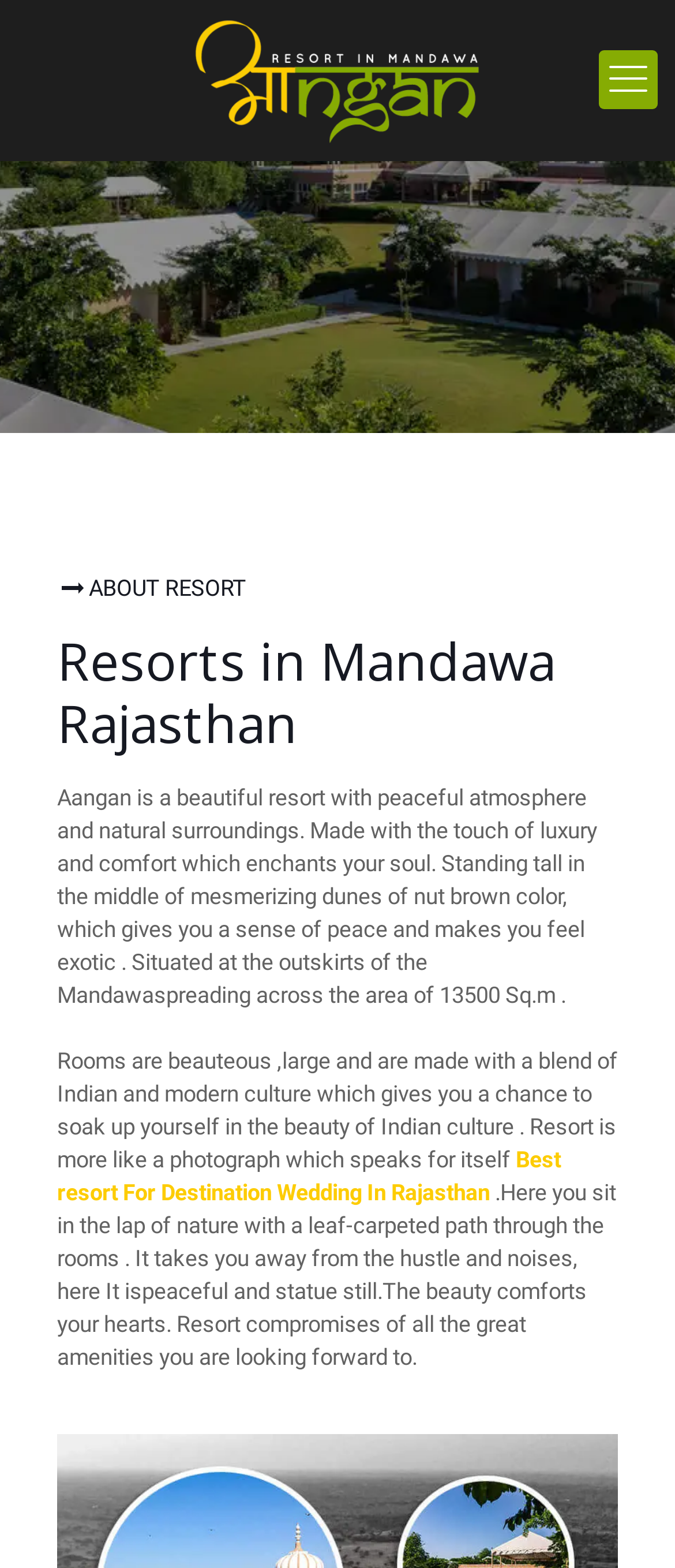What is Aangan?
Based on the visual information, provide a detailed and comprehensive answer.

Based on the webpage content, Aangan is described as a beautiful resort with peaceful atmosphere and natural surroundings, made with the touch of luxury and comfort which enchants your soul.